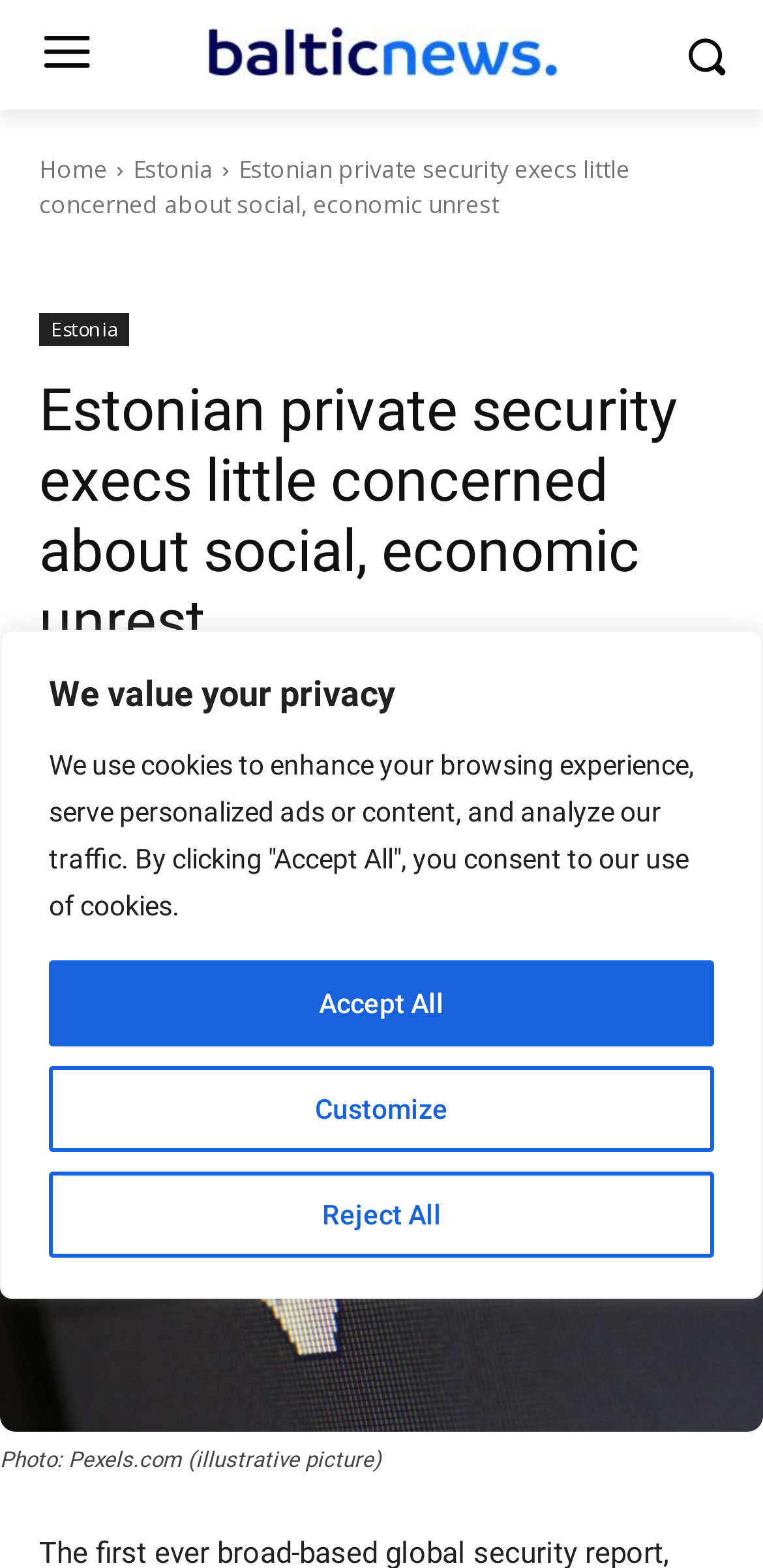Locate the bounding box coordinates of the area that needs to be clicked to fulfill the following instruction: "click the share button". The coordinates should be in the format of four float numbers between 0 and 1, namely [left, top, right, bottom].

[0.887, 0.452, 0.949, 0.47]